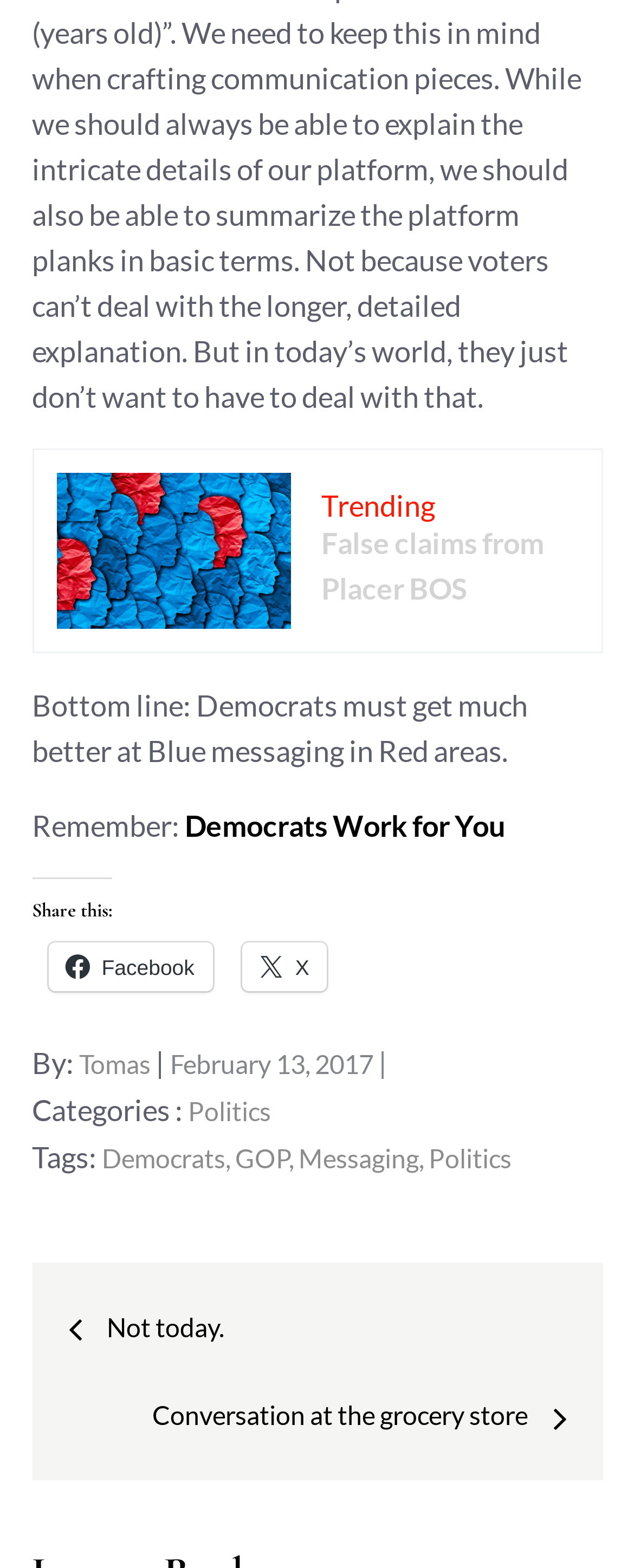Highlight the bounding box coordinates of the region I should click on to meet the following instruction: "View the post by Tomas".

[0.124, 0.669, 0.237, 0.688]